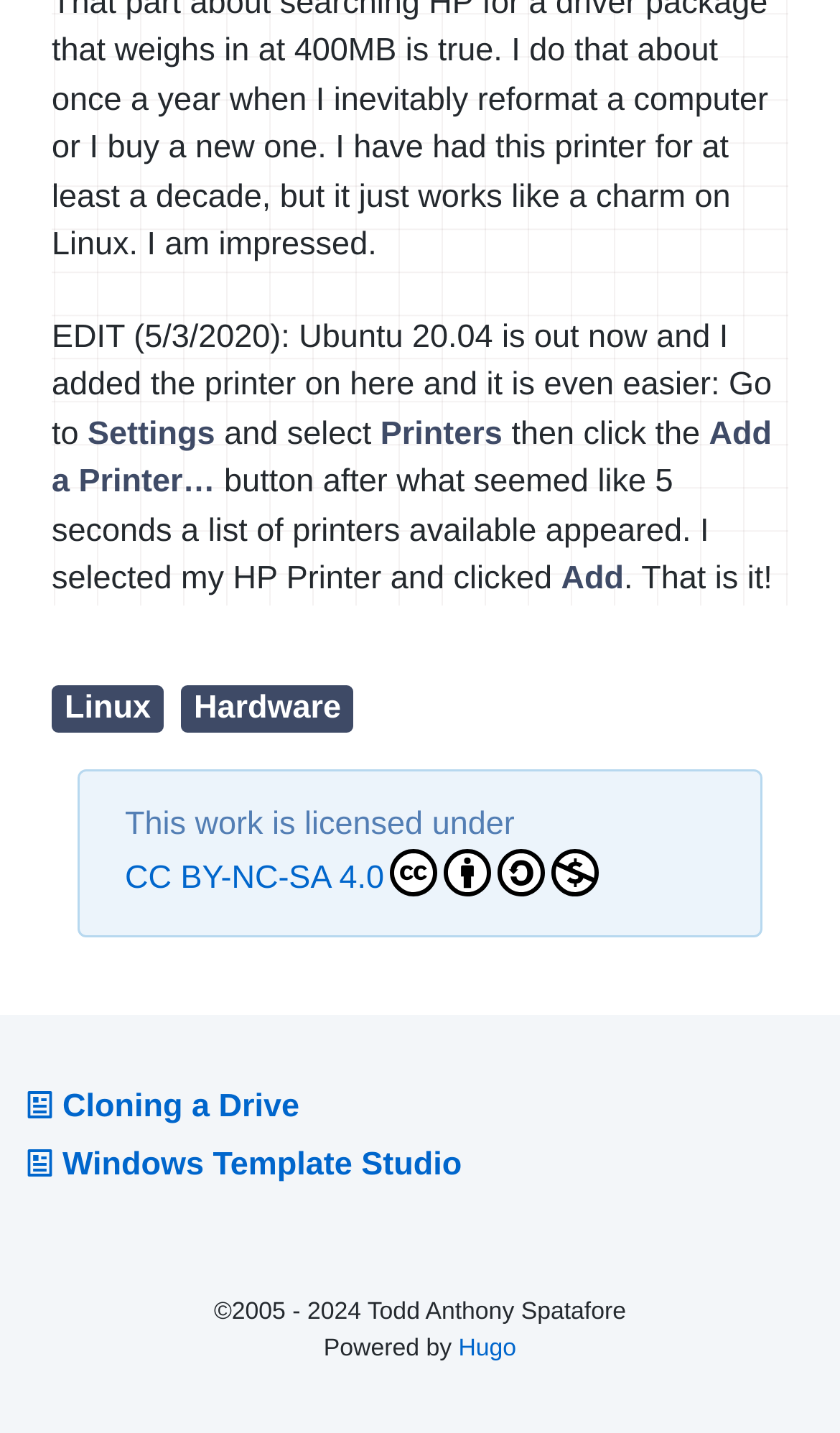What is the license under which the work is licensed?
Please look at the screenshot and answer in one word or a short phrase.

CC BY-NC-SA 4.0